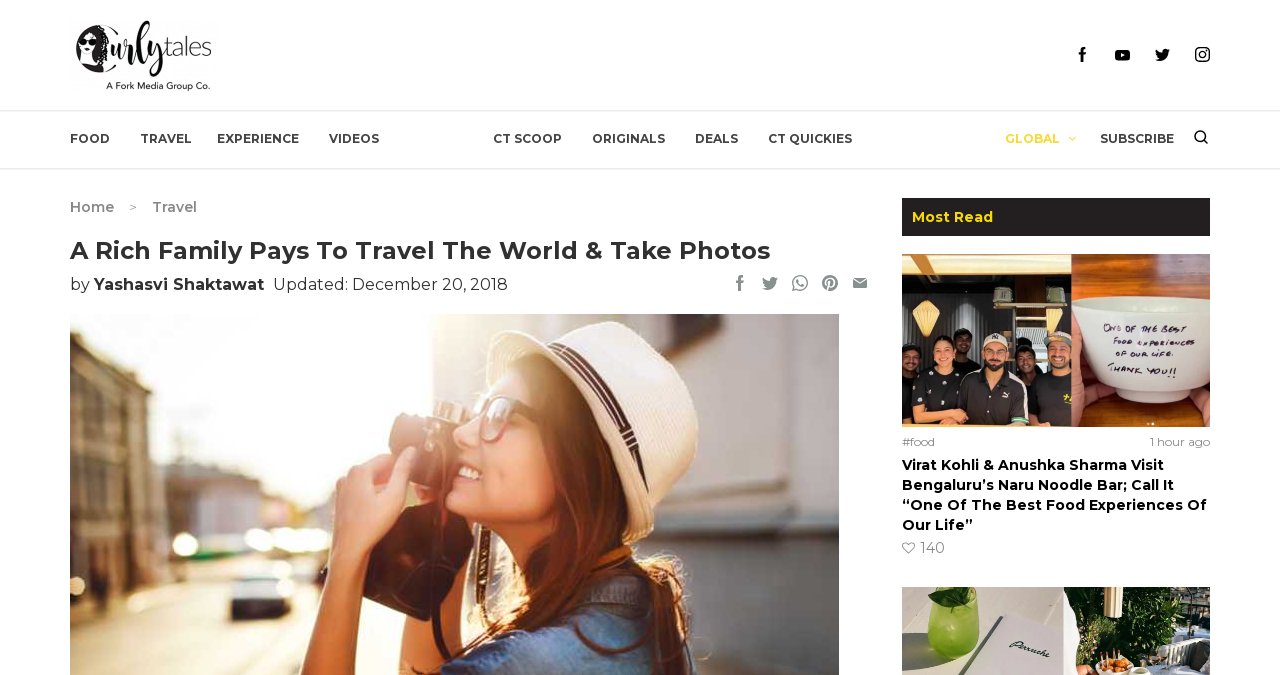Please identify the bounding box coordinates of the element I need to click to follow this instruction: "Go to the Travel page".

[0.119, 0.293, 0.154, 0.32]